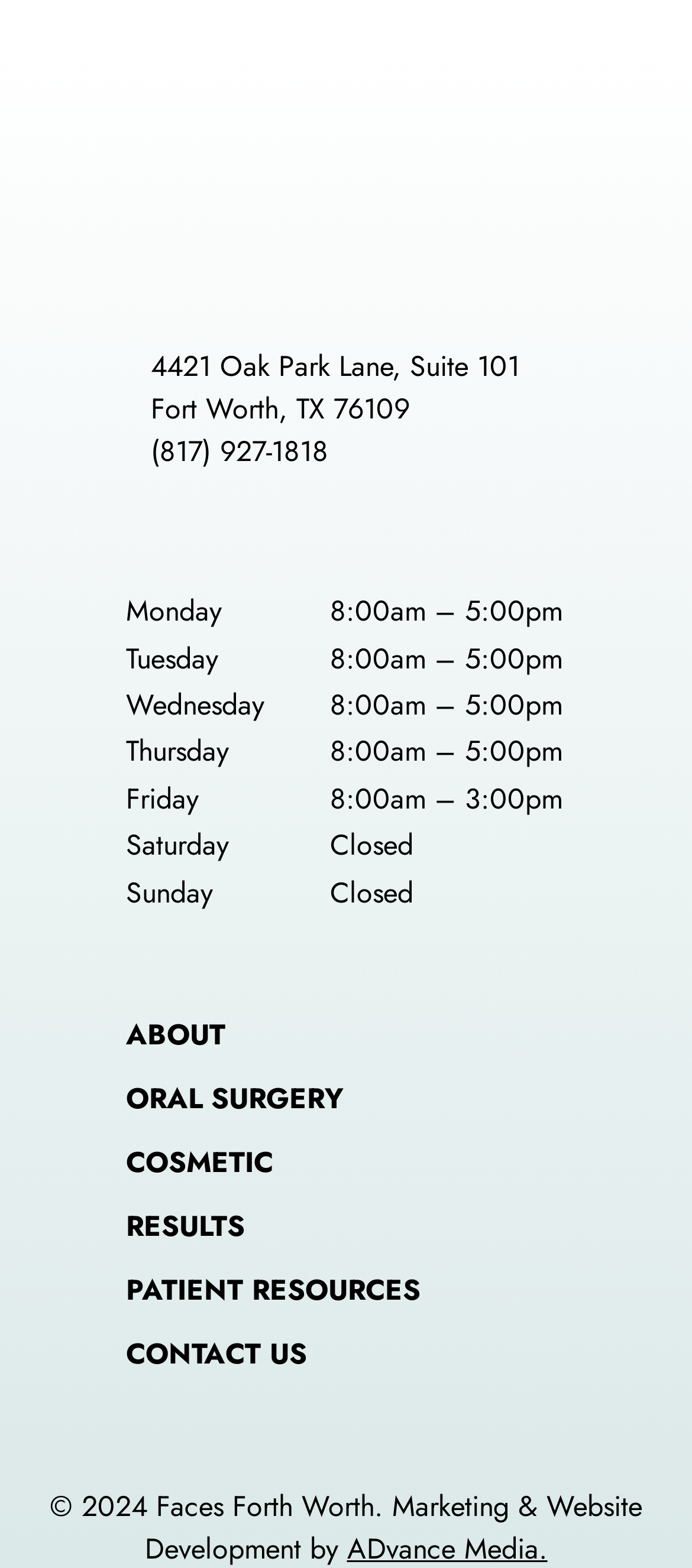Determine the bounding box coordinates of the clickable region to follow the instruction: "visit Faces Fort Worth & Arlington".

[0.149, 0.022, 0.851, 0.119]